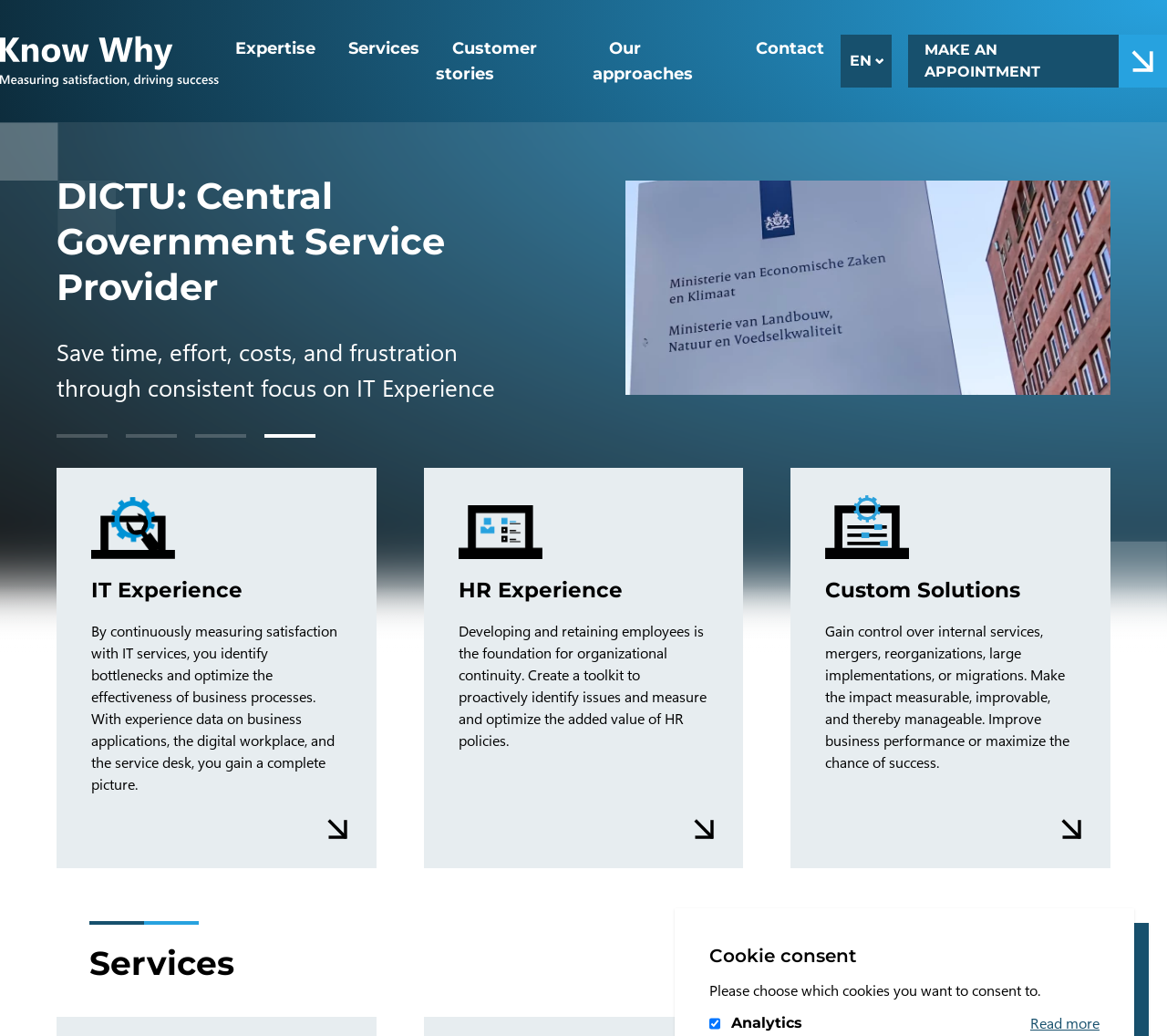Present a detailed account of what is displayed on the webpage.

The webpage is titled "Home | Know Why" and has a prominent header section with a logo and navigation links. The logo is accompanied by an image and a link to the homepage. The navigation links include "Expertise", "Services", "Customer stories", "Our approaches", and "Contact", which are evenly spaced and aligned horizontally across the top of the page.

Below the header section, there is a call-to-action button "MAKE AN APPOINTMENT" with an image and a link. To the left of this button, there is a language selection button "EN" with a small flag icon.

The main content area is divided into sections, each with a heading and a brief description. The first section is about "DICTU: Central Government Service Provider" and features an image and a link to a case study. The heading is prominent, and the image is placed to the right of the text.

Below this section, there is a horizontal tab list with four tabs, labeled "Go to slide #1" to "Go to slide #4". The fourth tab is currently selected.

The next section is about "IT Experience" and features a heading, a brief description, and two images. The heading is prominent, and the images are placed above and below the text. This section is followed by similar sections about "HR Experience" and "Custom Solutions", each with a heading, description, and images.

At the bottom of the page, there is a section about "Services" with a prominent heading. Below this, there is a "Cookie consent" section with a heading, a brief description, and a checkbox labeled "Analytics Read more". There is also a "Read more" button to the right of the checkbox.

Overall, the webpage has a clean and organized layout, with clear headings and concise text. The use of images and icons adds visual interest and helps to break up the content.